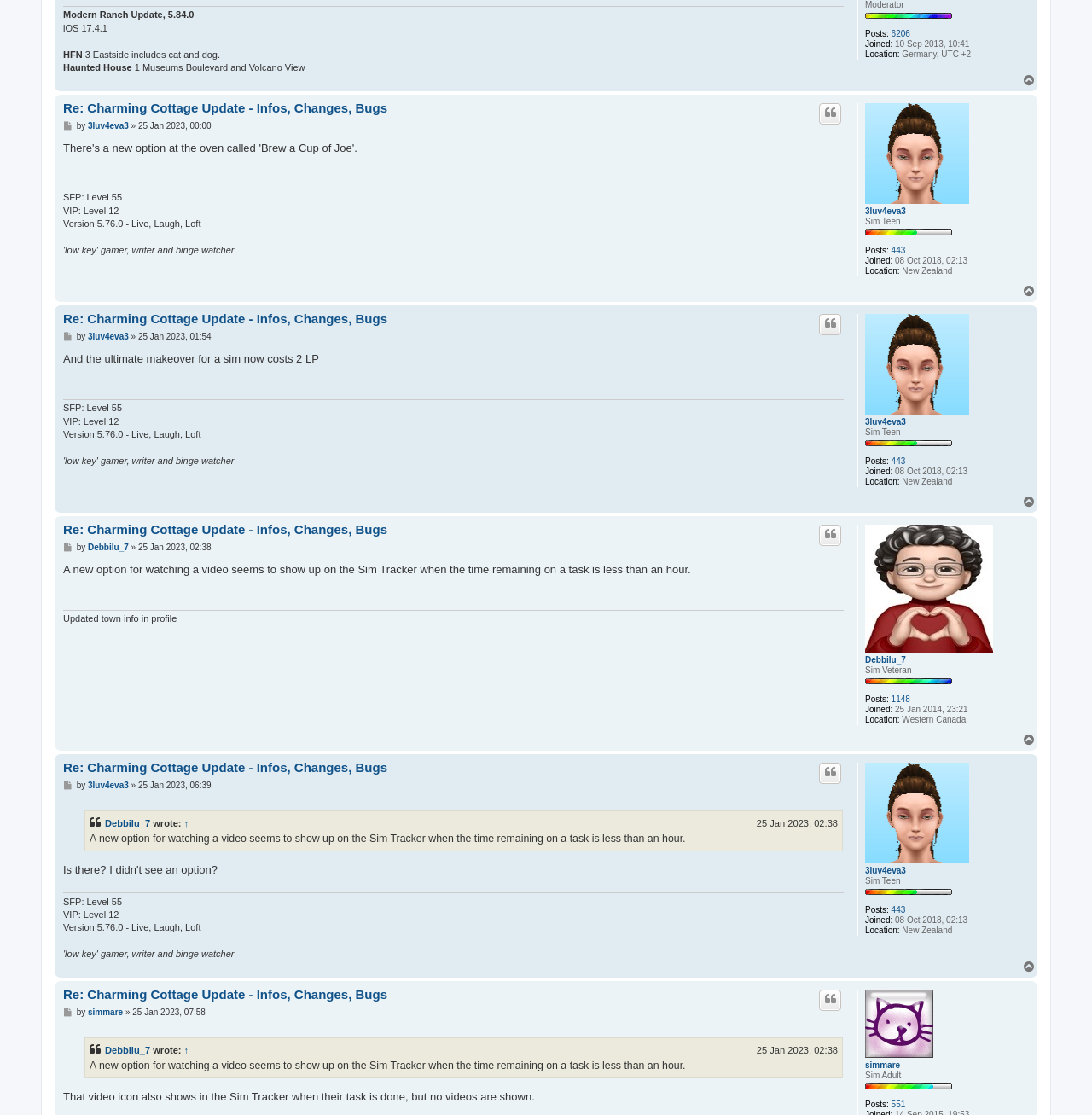Identify the bounding box coordinates of the section that should be clicked to achieve the task described: "View the user profile".

[0.792, 0.093, 0.942, 0.195]